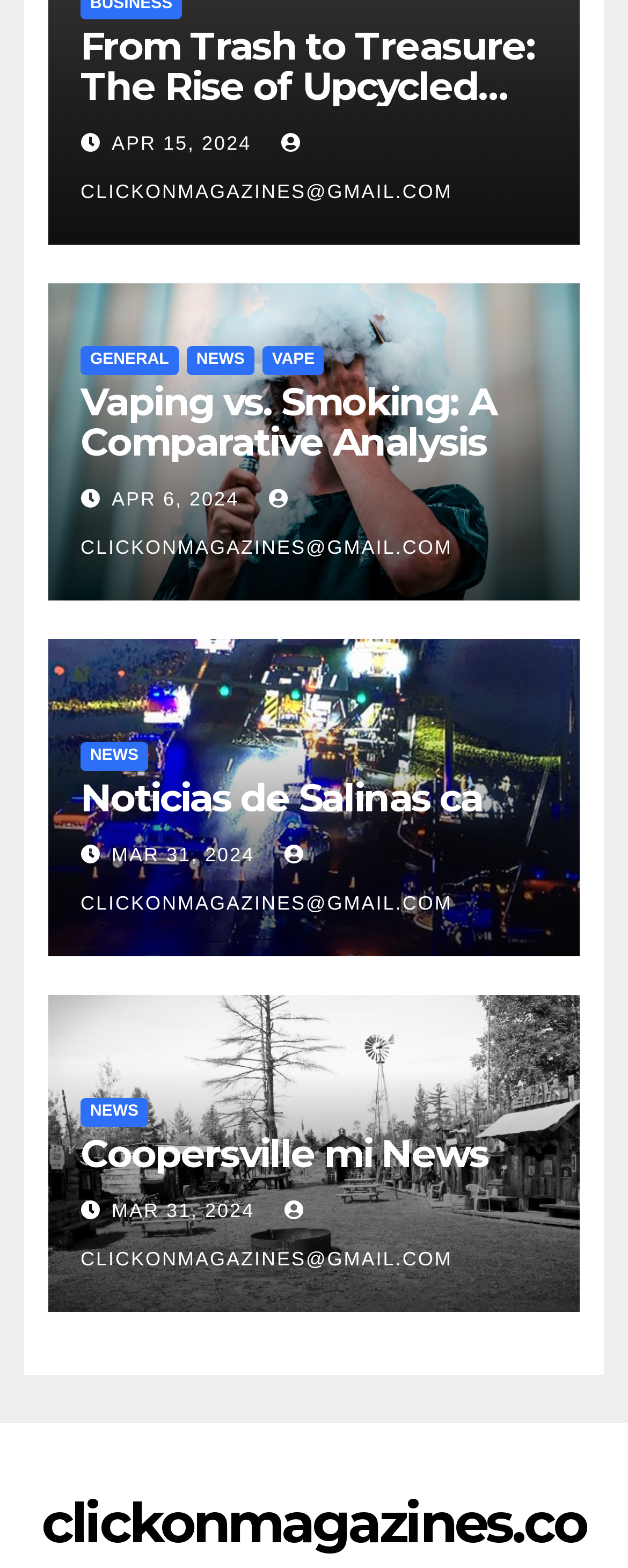What is the category of the article 'Vaping vs. Smoking: A Comparative Analysis'?
Using the image as a reference, give an elaborate response to the question.

I looked at the links near the article 'Vaping vs. Smoking: A Comparative Analysis' and found that it is categorized under 'NEWS'.